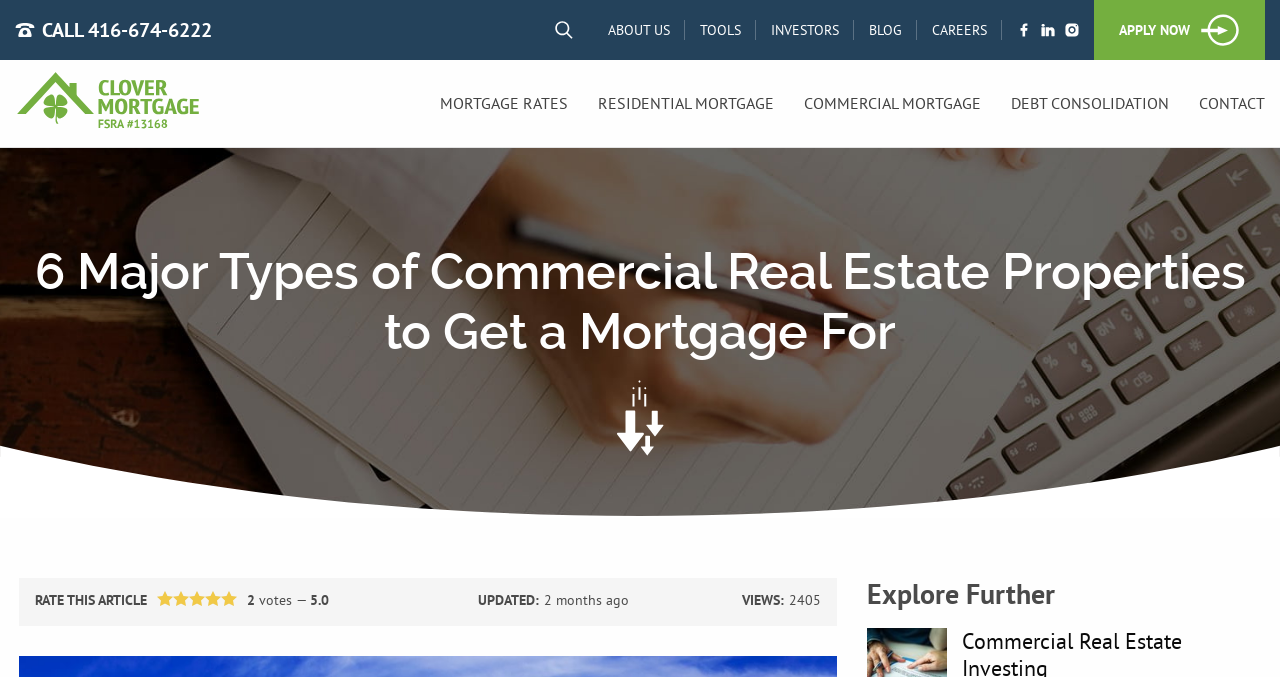Find and indicate the bounding box coordinates of the region you should select to follow the given instruction: "Call the phone number".

[0.012, 0.03, 0.166, 0.059]